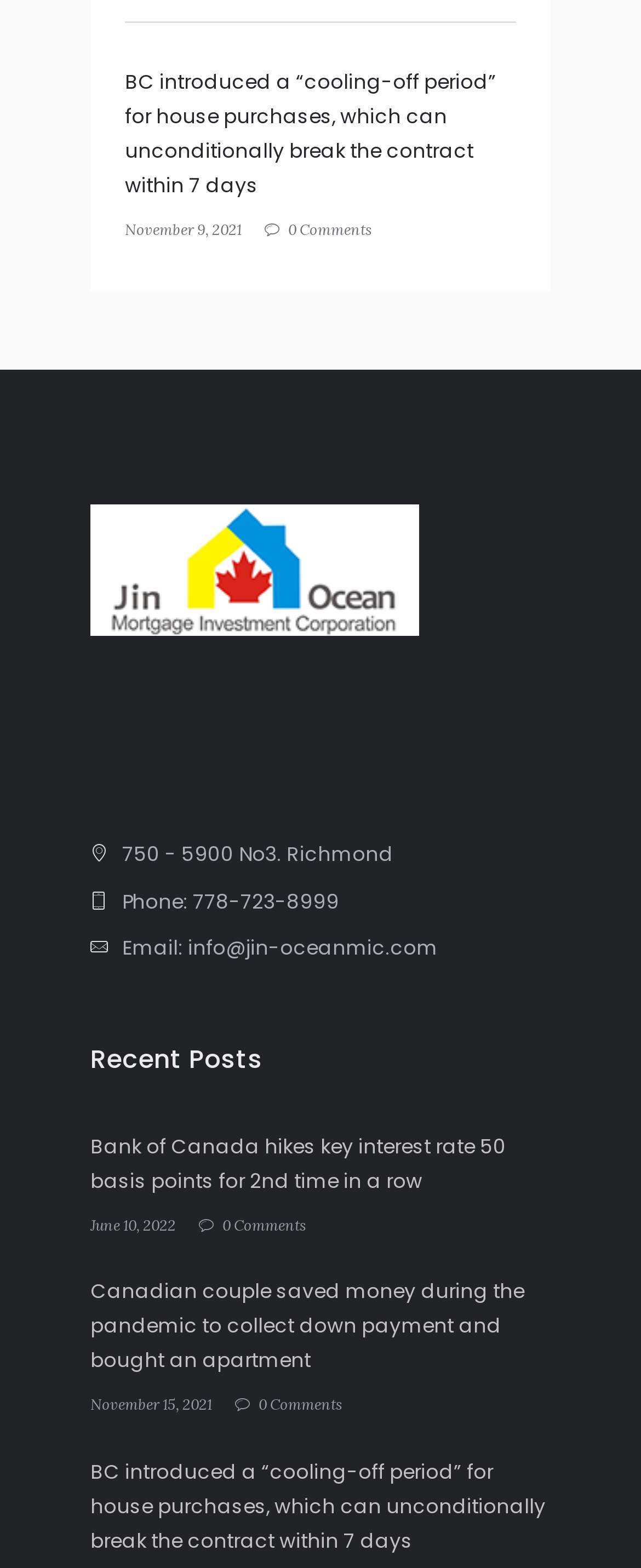Find the bounding box coordinates for the UI element that matches this description: "0 Comments".

[0.413, 0.139, 0.581, 0.153]